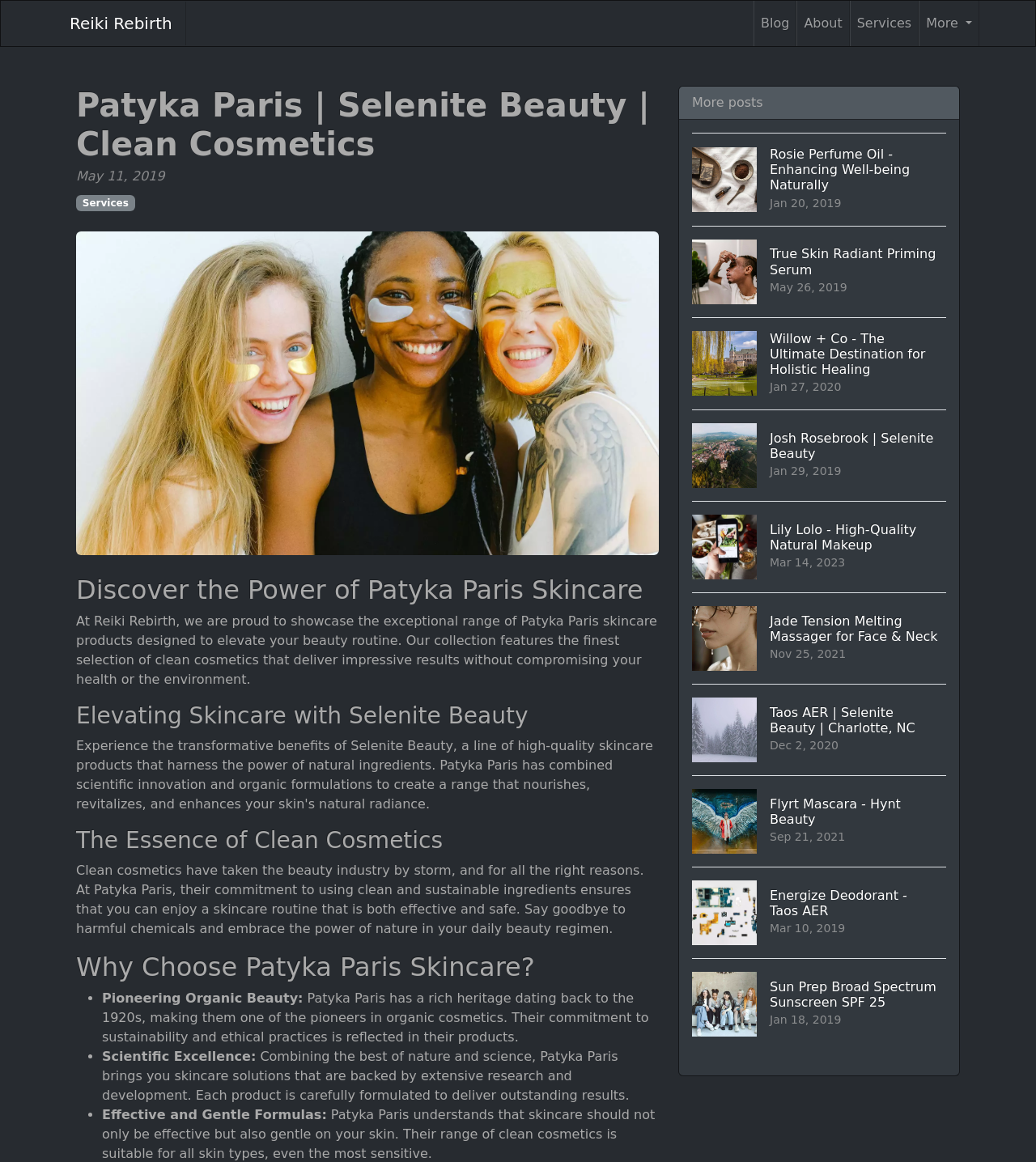Identify the bounding box coordinates of the clickable region necessary to fulfill the following instruction: "Click on the 'Reiki Rebirth' link". The bounding box coordinates should be four float numbers between 0 and 1, i.e., [left, top, right, bottom].

[0.055, 0.001, 0.179, 0.039]